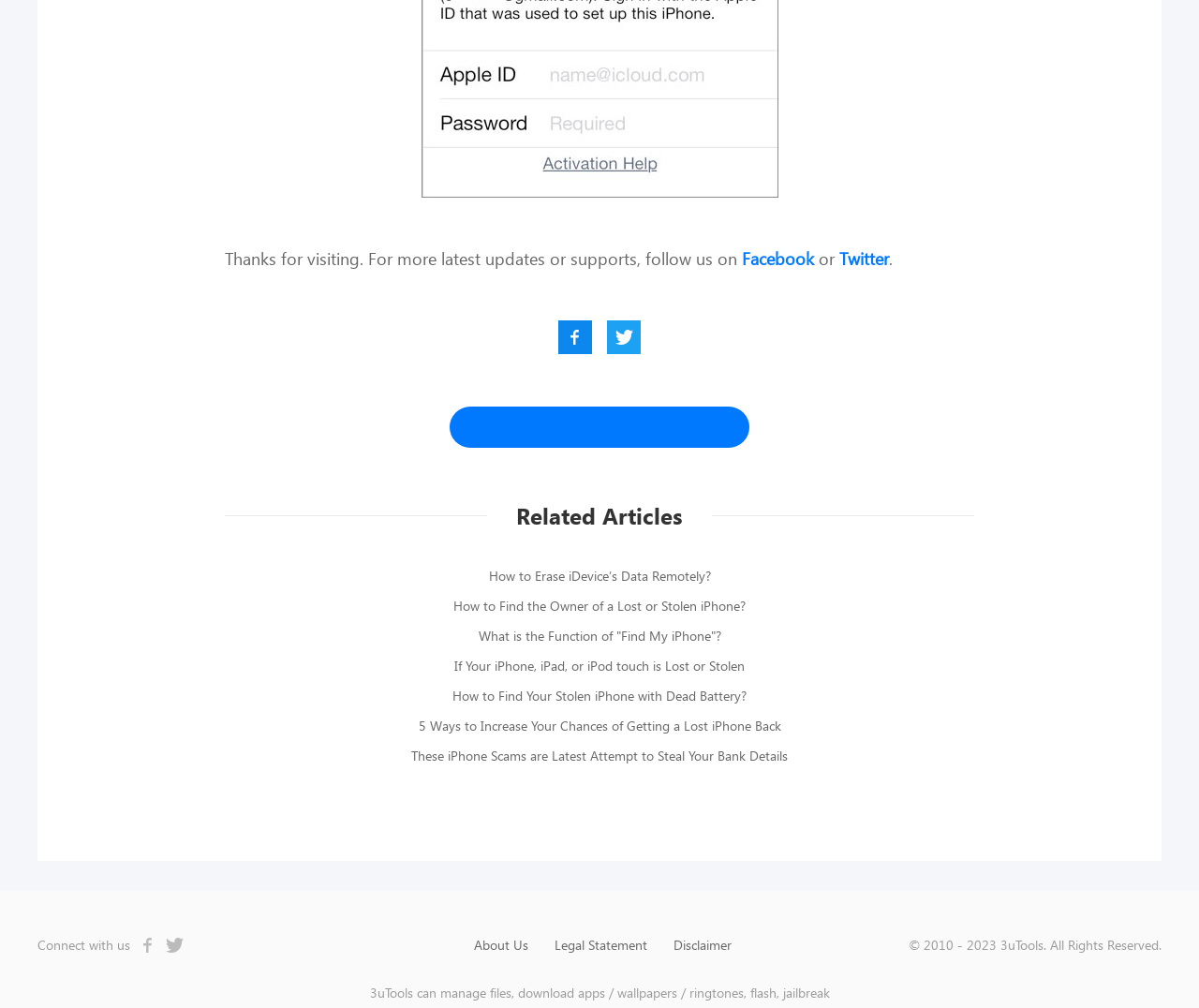Give a succinct answer to this question in a single word or phrase: 
What social media platforms can you follow for latest updates?

Facebook, Twitter